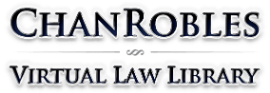Give a one-word or short phrase answer to this question: 
What type of resources are available on this platform?

Legal documents